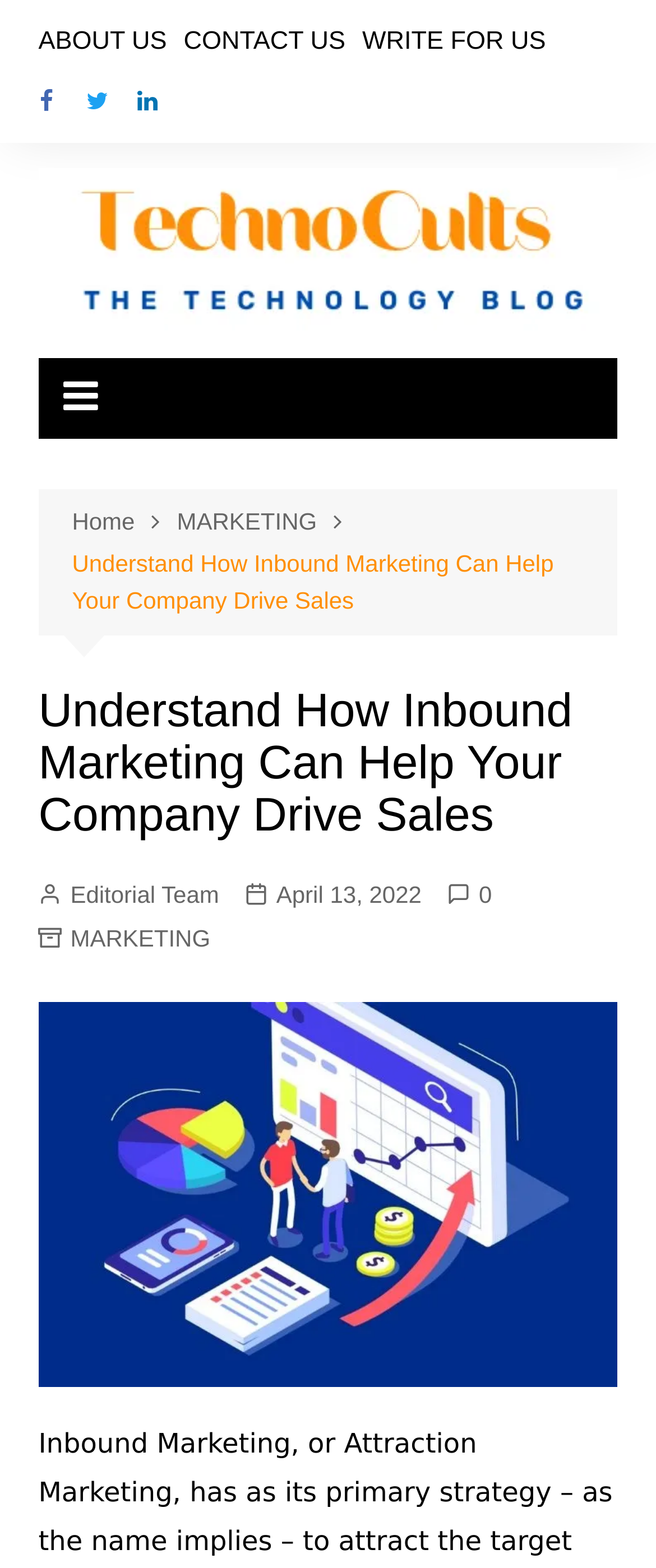What is the name of the company?
Answer the question with a single word or phrase derived from the image.

Techno Cults